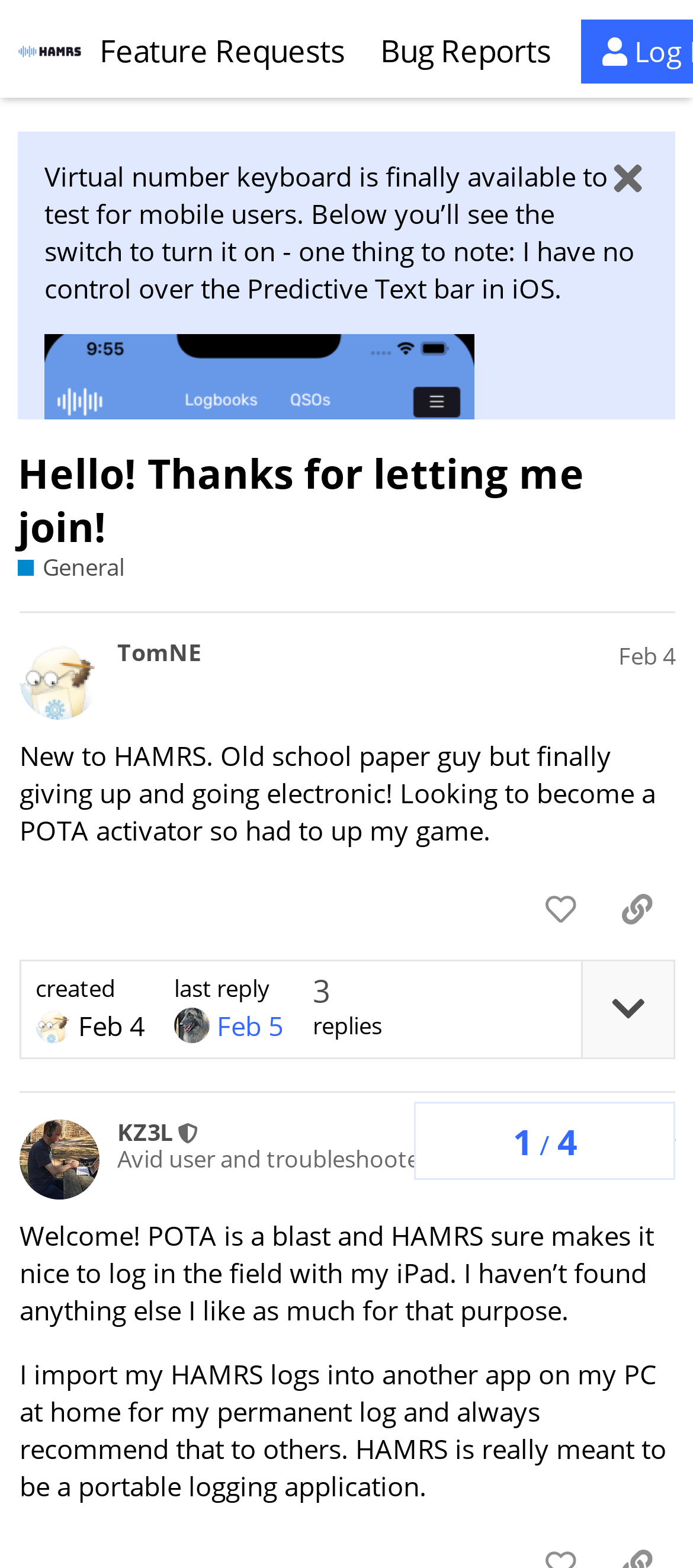Based on what you see in the screenshot, provide a thorough answer to this question: What is the latest version of the software?

The latest version of the software can be found in the heading element that says '1.0.6', which is located below the announcement about the virtual number keyboard being available to test for mobile users.